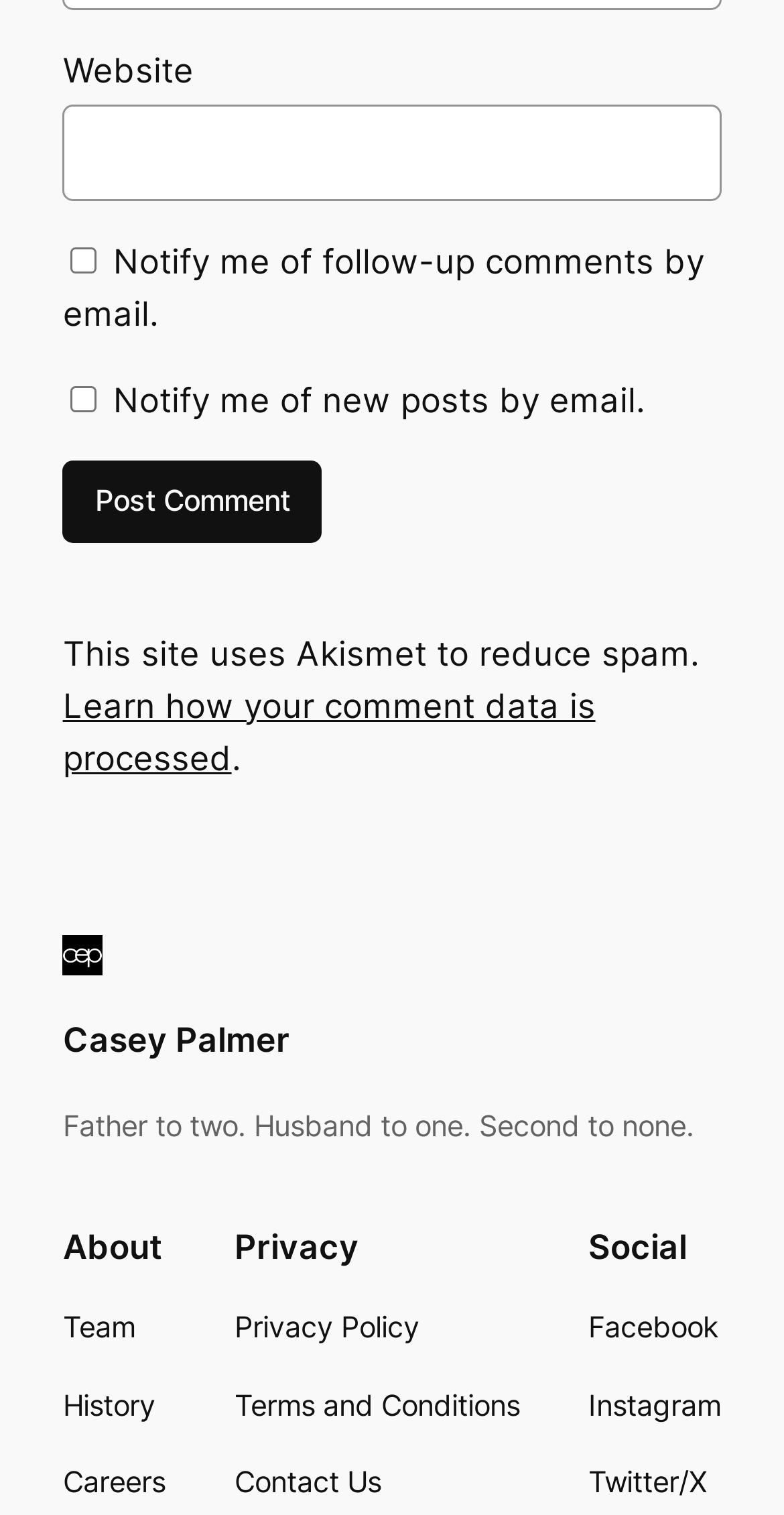Identify the bounding box for the element characterized by the following description: "Media".

None